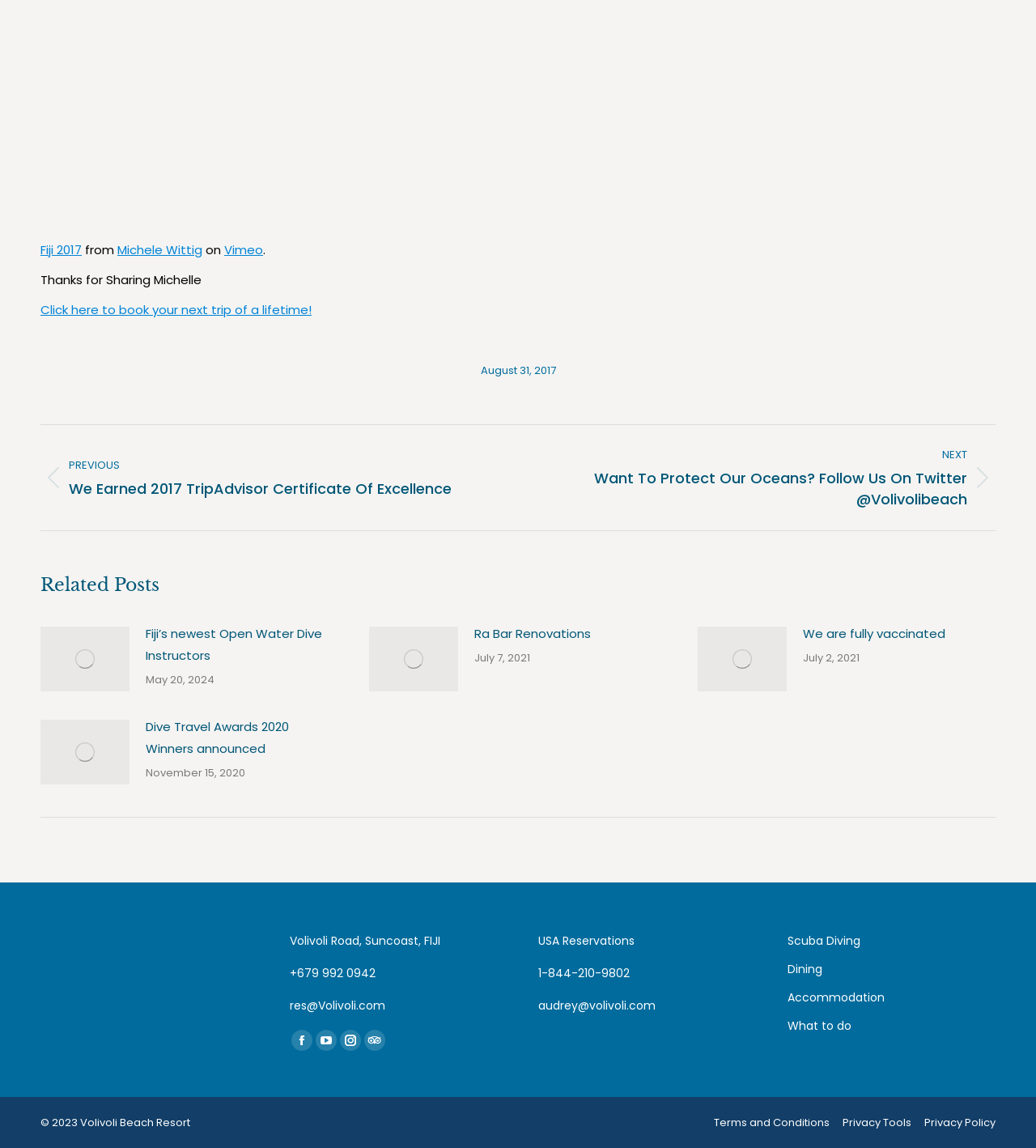Please find the bounding box for the UI element described by: "aria-label="Post image"".

[0.039, 0.546, 0.125, 0.602]